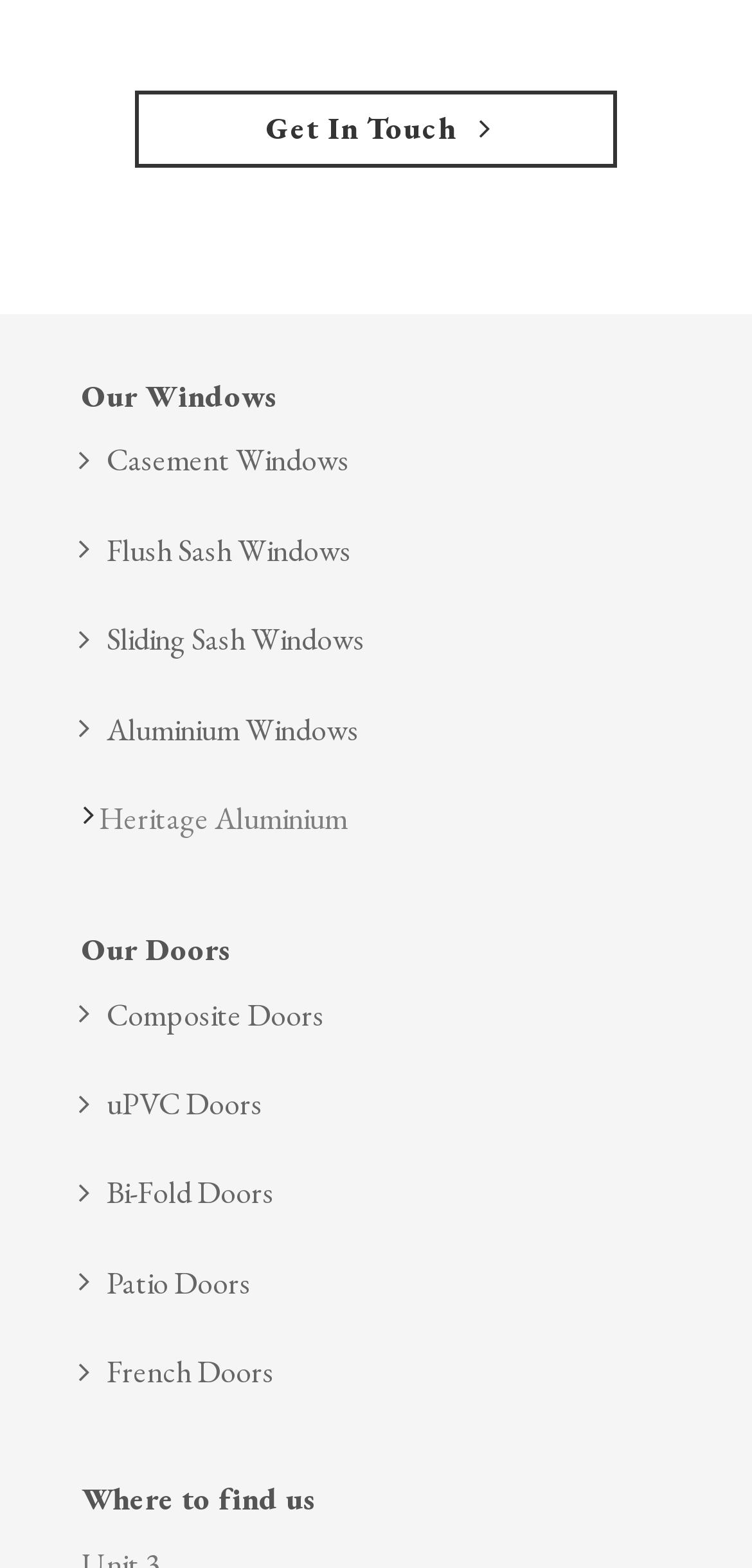Identify the bounding box coordinates of the clickable region required to complete the instruction: "Click on the link to learn about what to do after a car accident". The coordinates should be given as four float numbers within the range of 0 and 1, i.e., [left, top, right, bottom].

None